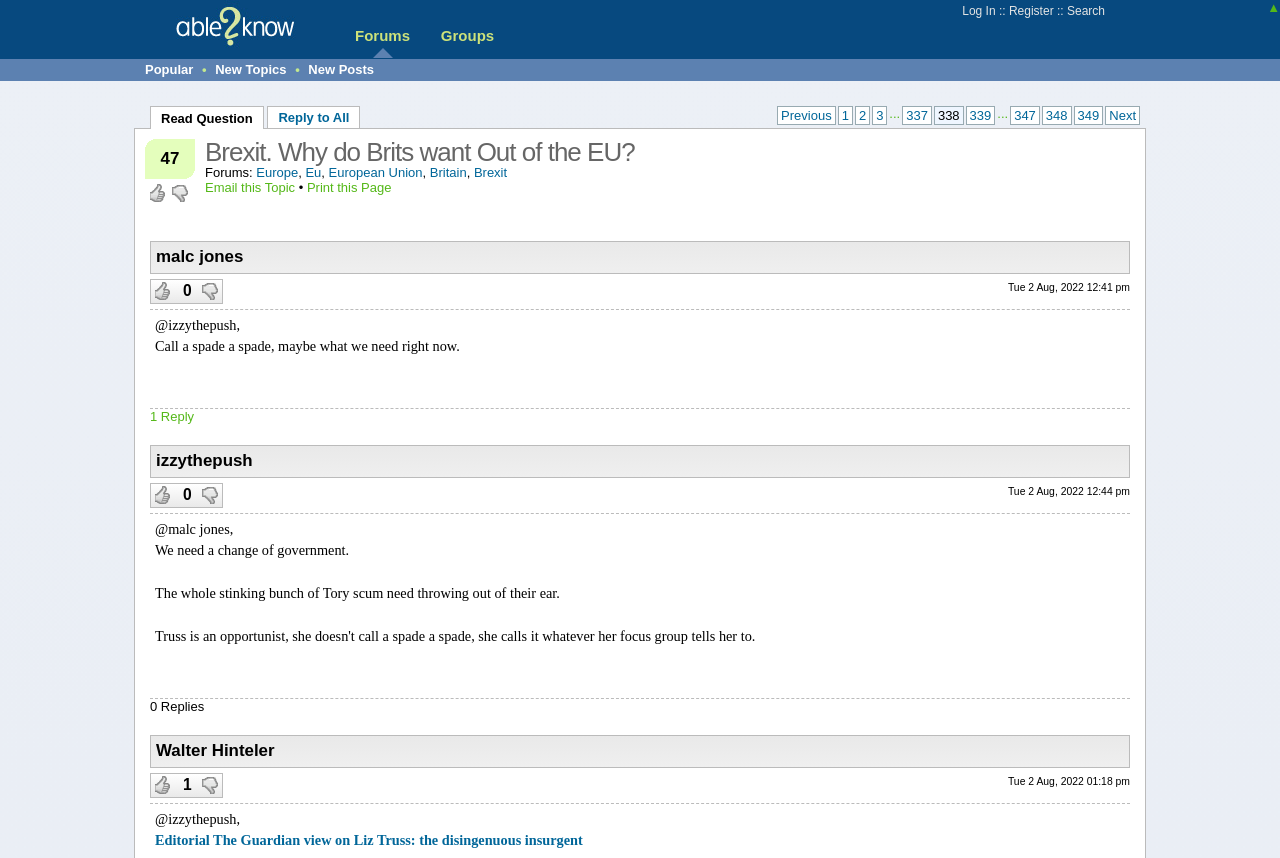Answer in one word or a short phrase: 
What is the current page number?

338